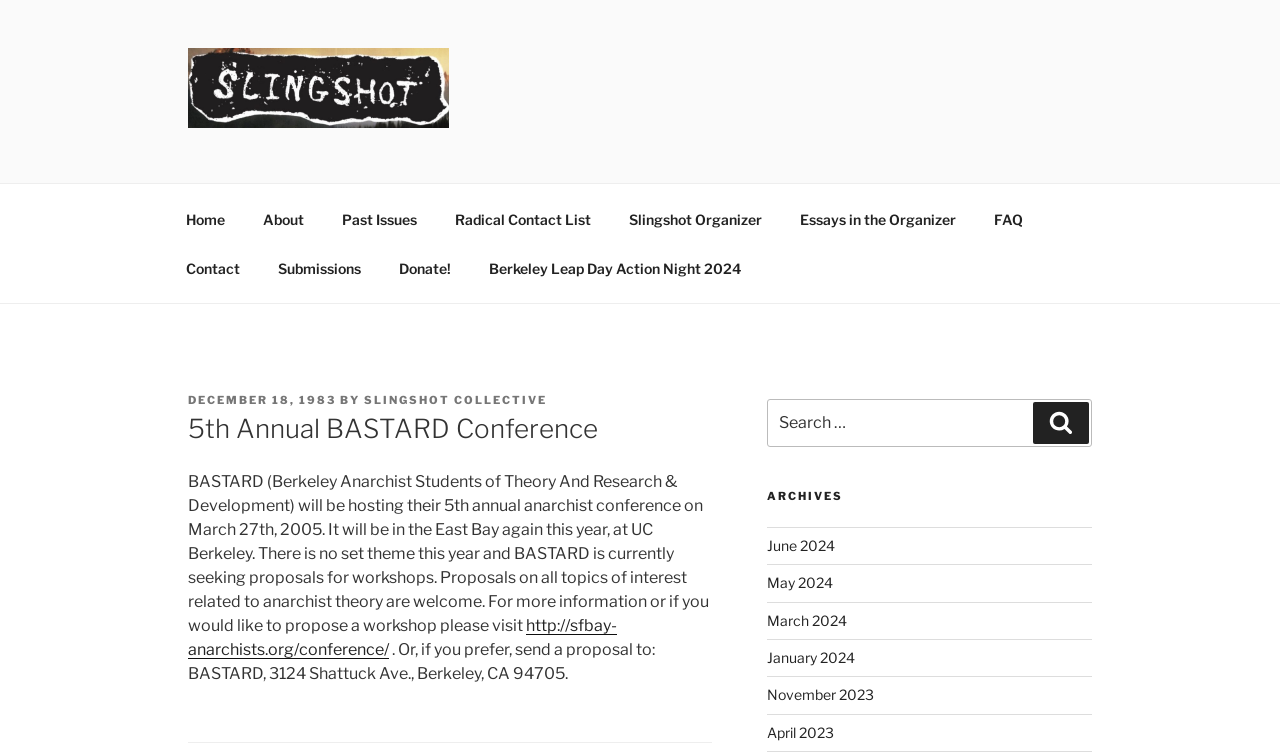Give an in-depth explanation of the webpage layout and content.

The webpage is about the 5th Annual BASTARD Conference, hosted by Slingshot. At the top, there is a logo of Slingshot, accompanied by a link to the Slingshot website. Below the logo, there is a navigation menu with links to various sections of the website, including Home, About, Past Issues, and more.

The main content of the webpage is about the BASTARD Conference, which is an anarchist conference to be held on March 27th, 2005, at UC Berkeley. The conference is seeking proposals for workshops on anarchist theory and related topics. There is a link to a website where more information can be found and proposals can be submitted.

To the right of the main content, there is a search box with a button to search the website. Below the search box, there is a section titled "ARCHIVES" with links to past issues of the website, organized by month and year.

There are several images on the webpage, including the Slingshot logo and possibly other graphics or icons. The overall layout is organized, with clear headings and concise text.